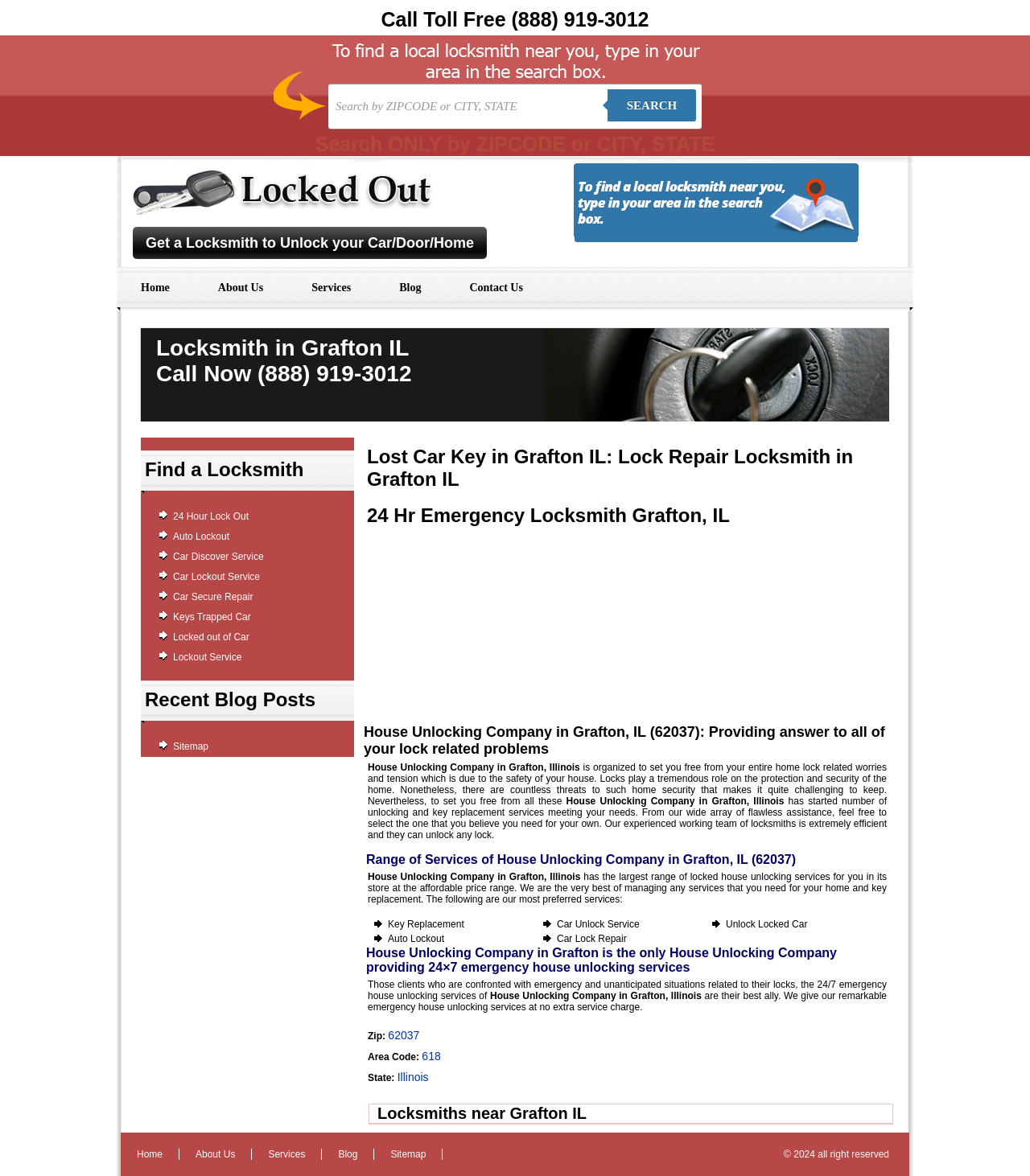Extract the bounding box coordinates for the HTML element that matches this description: "Call Toll Free (888) 919-3012". The coordinates should be four float numbers between 0 and 1, i.e., [left, top, right, bottom].

[0.0, 0.0, 1.0, 0.03]